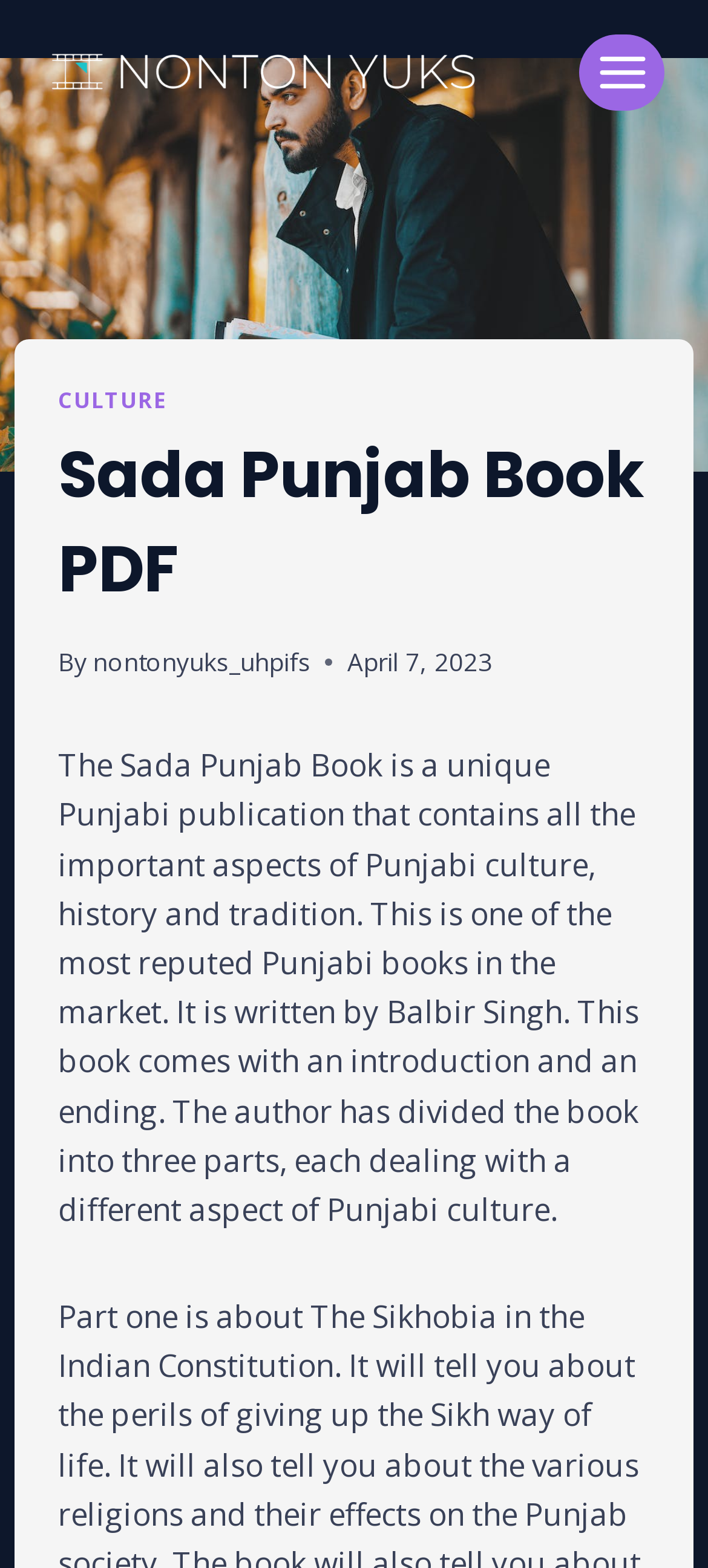Provide an in-depth description of the elements and layout of the webpage.

The webpage is about the "Sada Punjab Book PDF" and appears to be a blog post or article. At the top left, there is a link to "Nonton Yuks" accompanied by an image with the same name. On the top right, there is a button to "Open menu" which, when expanded, reveals a header section.

In the header section, there is a link to "CULTURE" on the left, followed by a heading that reads "Sada Punjab Book PDF". Below the heading, there is a text "By" and a link to the author's profile "nontonyuks_uhpifs". Next to the author's link, there is a timestamp showing the date "April 7, 2023".

Below the header section, there is a large block of text that describes the Sada Punjab Book. The text explains that the book is a unique Punjabi publication that covers important aspects of Punjabi culture, history, and tradition. It also mentions that the book is written by Balbir Singh and is divided into three parts, each dealing with a different aspect of Punjabi culture.